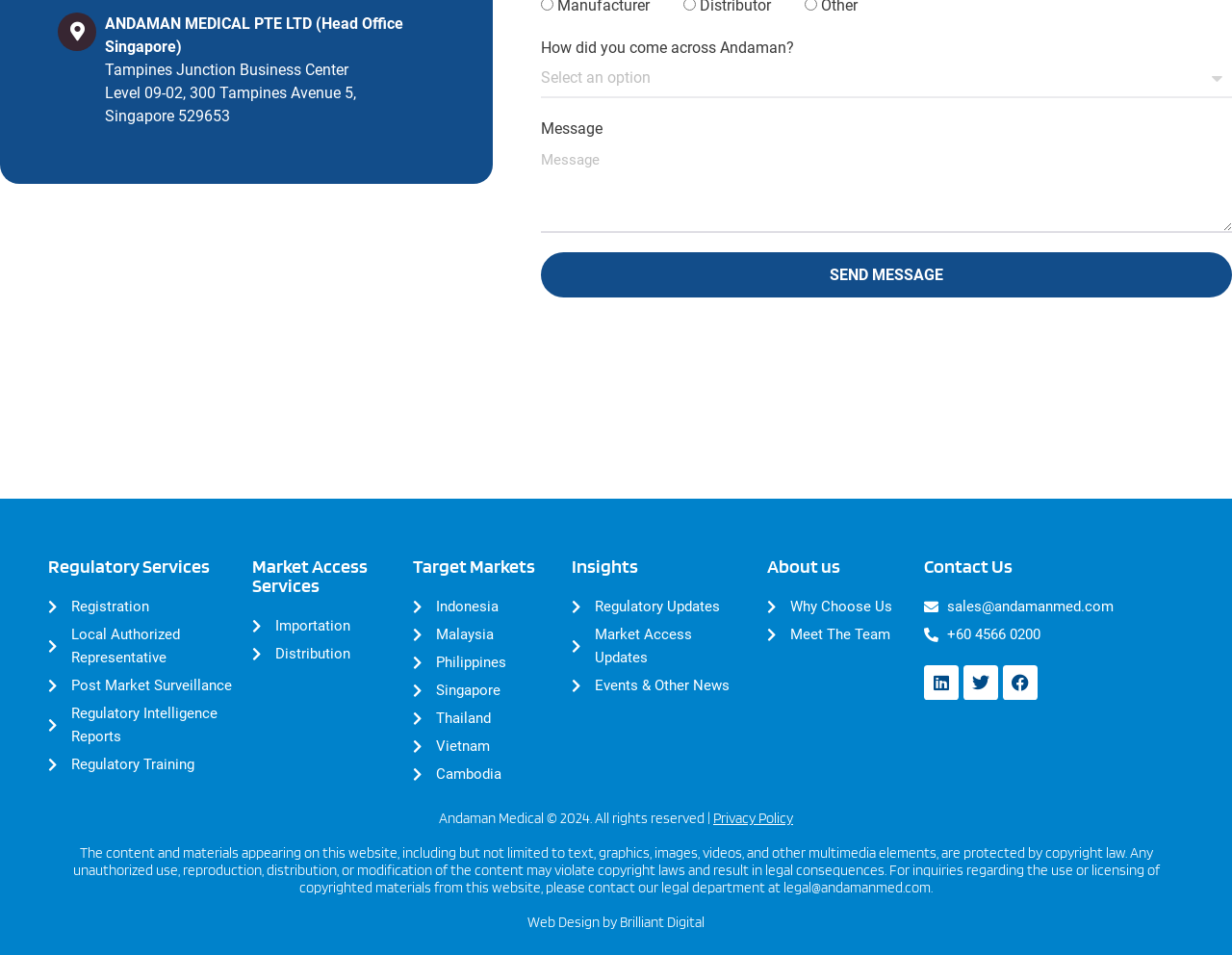Determine the bounding box coordinates for the region that must be clicked to execute the following instruction: "Click the 'SEND MESSAGE' button".

[0.439, 0.265, 1.0, 0.312]